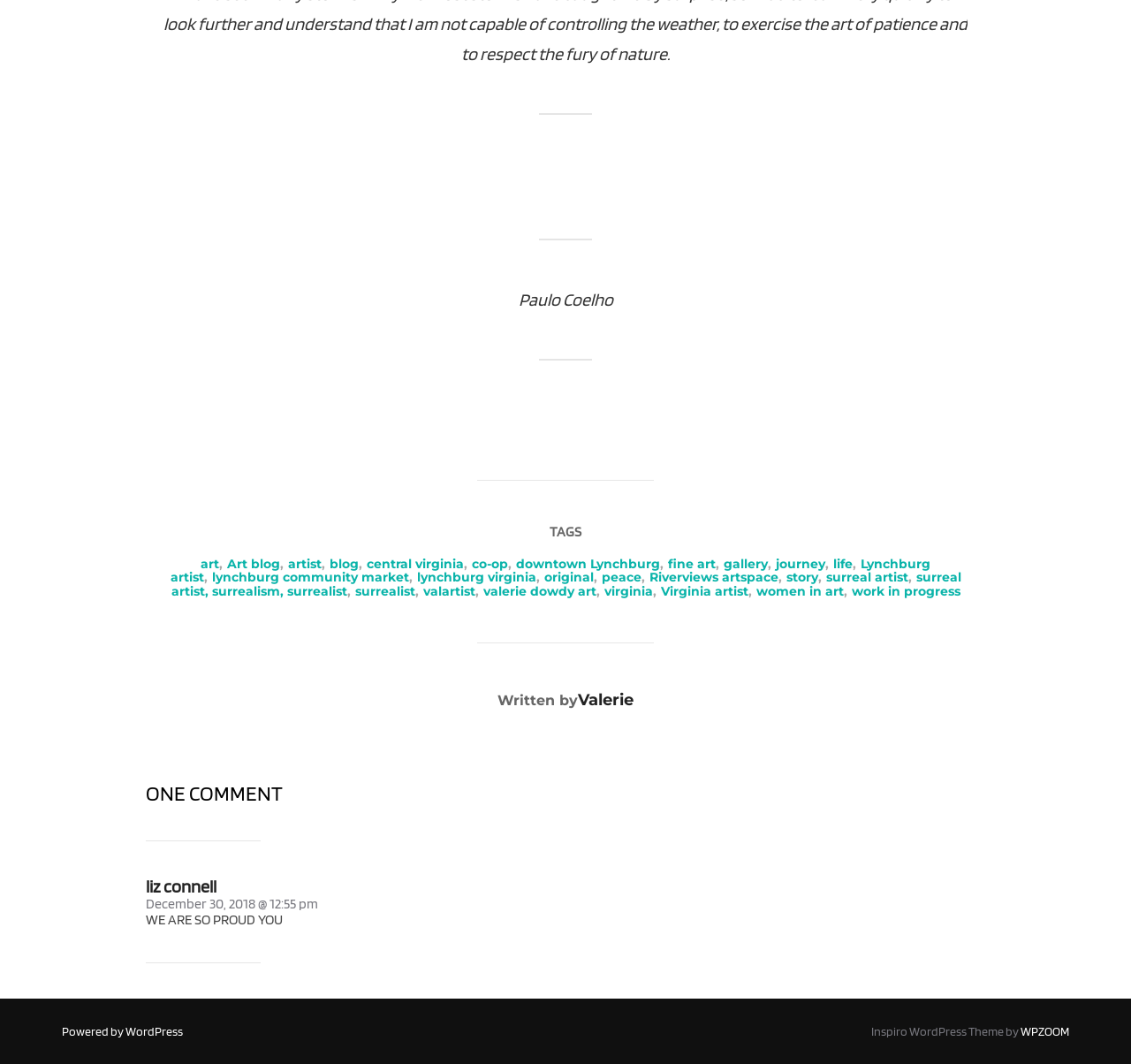How many comments are there on this post?
Answer with a single word or short phrase according to what you see in the image.

One